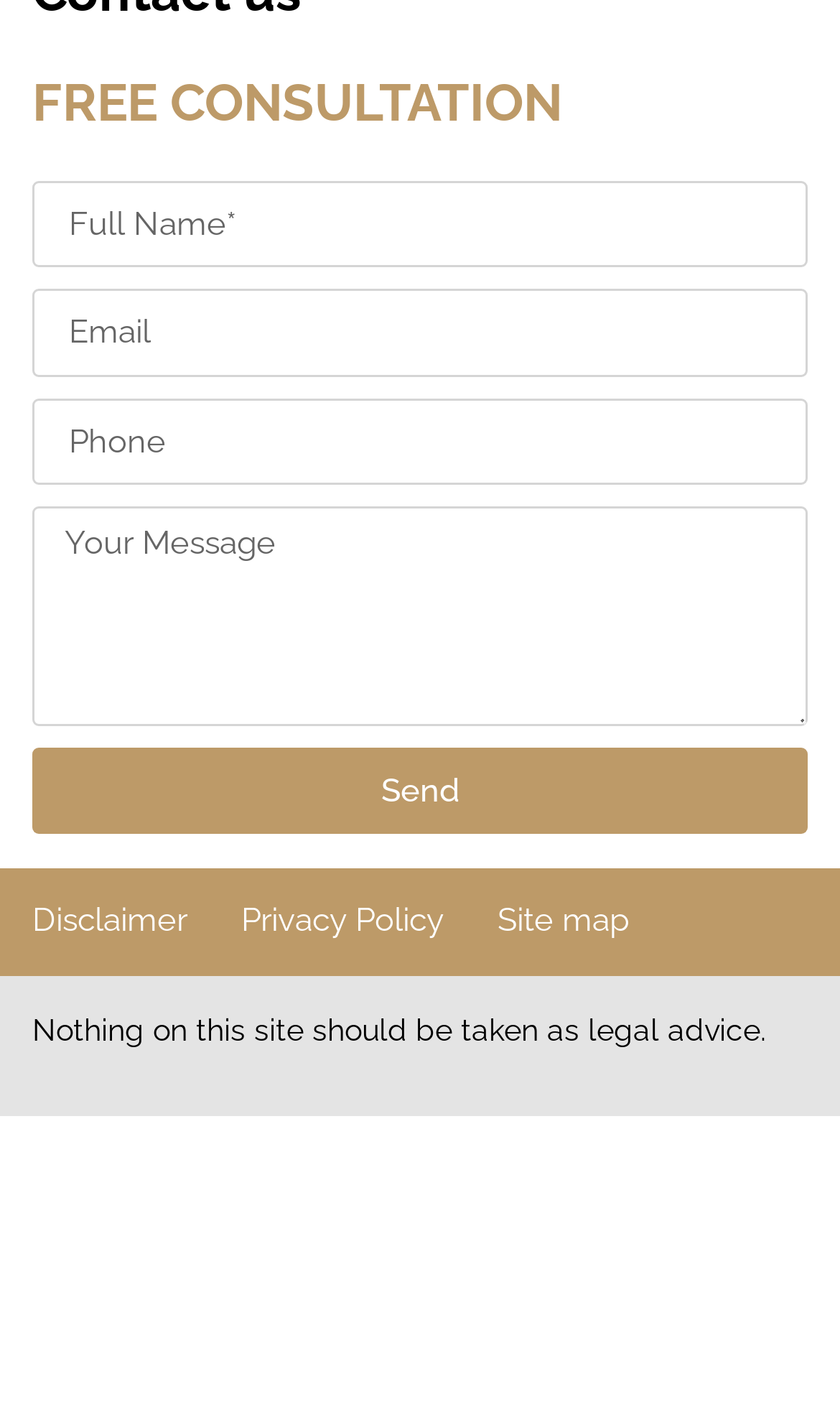Using the details in the image, give a detailed response to the question below:
How many text fields are required in the form?

The form contains four text fields: full name, email, phone, and message. The full name, email, and message fields are marked as required, while the phone field is not.